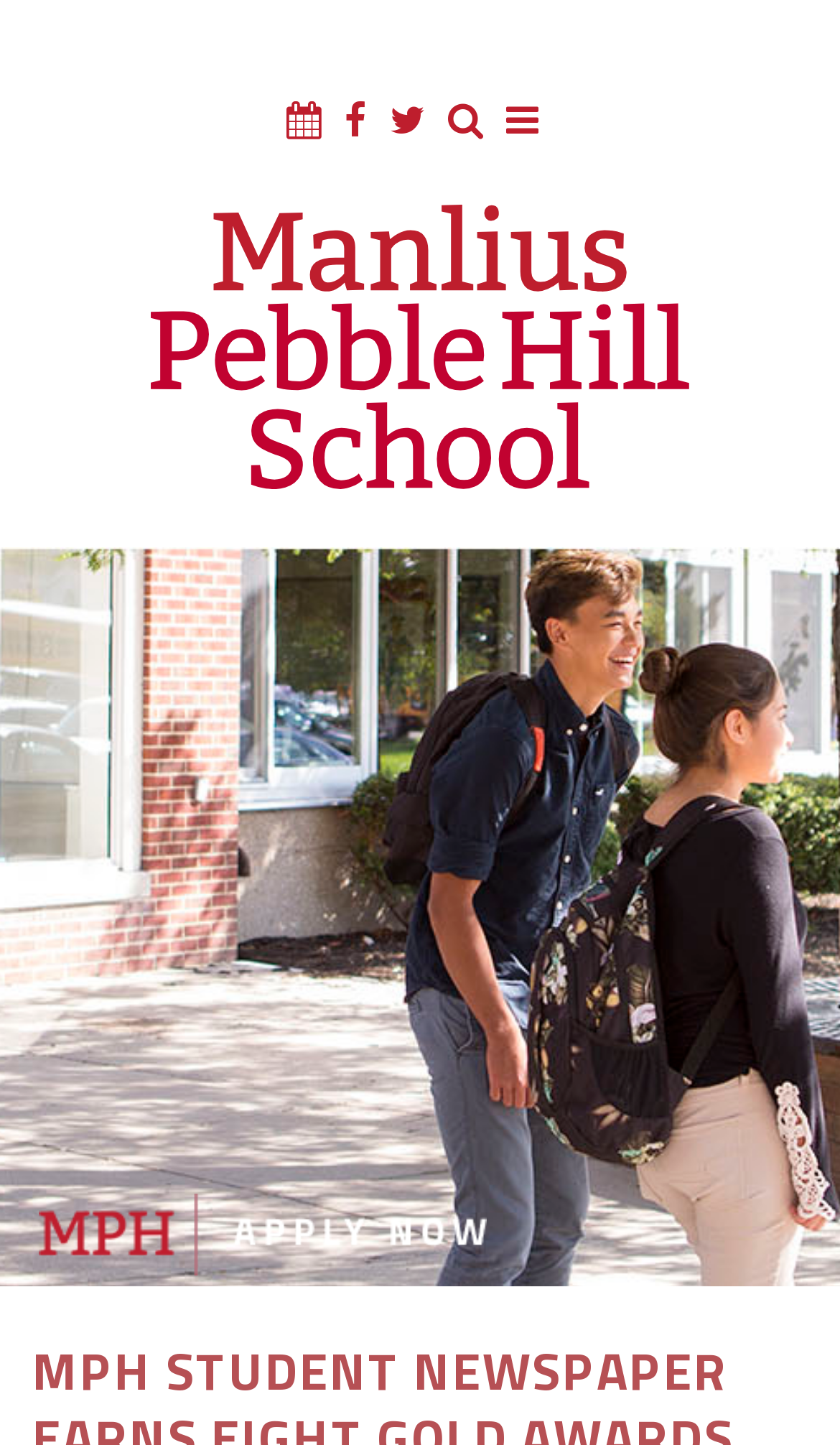Give a one-word or one-phrase response to the question:
How many images are on the page?

2